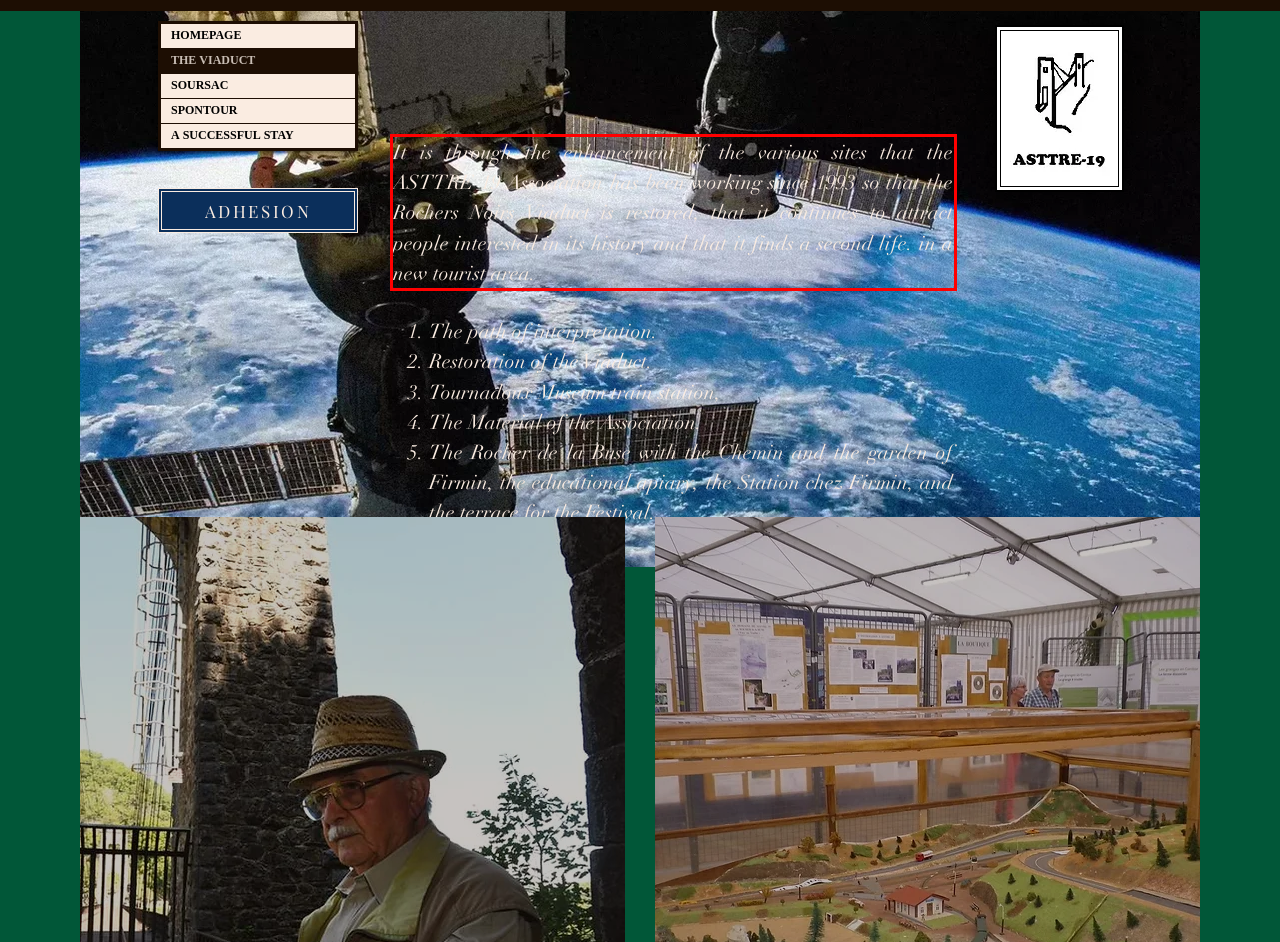You have a screenshot with a red rectangle around a UI element. Recognize and extract the text within this red bounding box using OCR.

It is through the enhancement of the various sites that the ASTTRE 19 Association has been working since 1993 so that the Rochers Noirs Viaduct is restored, that it continues to attract people interested in its history and that it finds a second life. in a new tourist area.